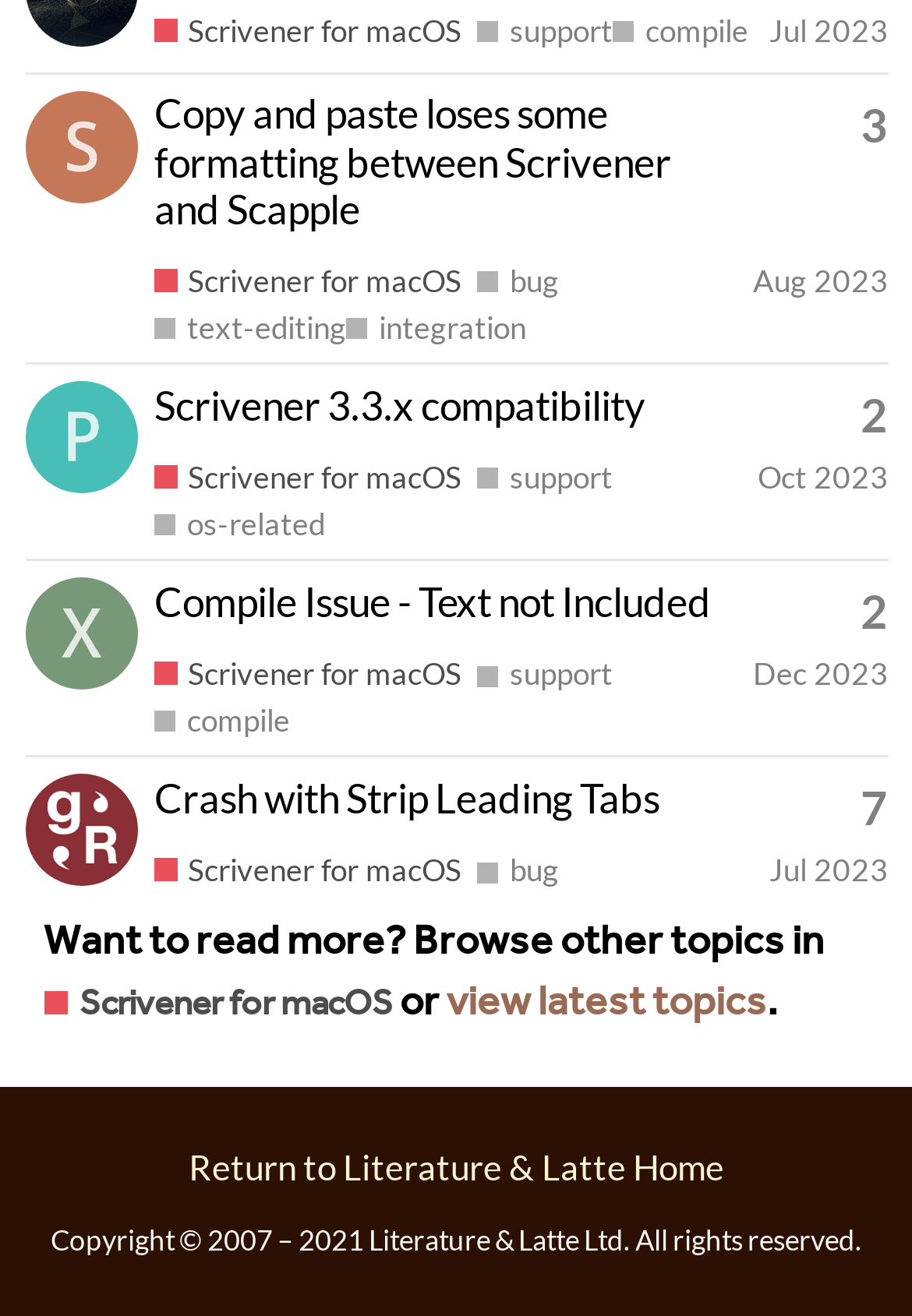What is the company name mentioned at the bottom of the page?
Please ensure your answer is as detailed and informative as possible.

I found the StaticText element 'Copyright © 2007 – 2021 Literature & Latte Ltd. All rights reserved.' at the bottom of the page, which mentions the company name.